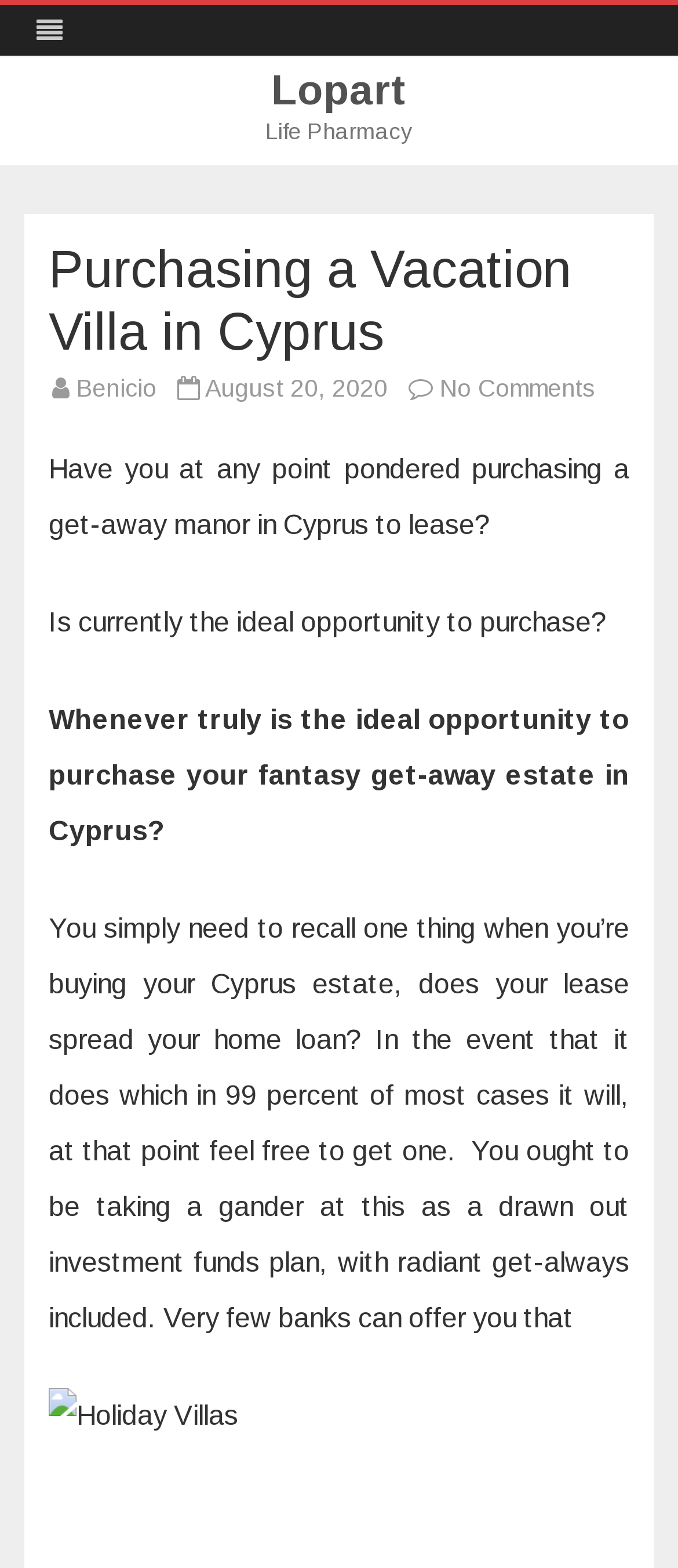Identify and provide the main heading of the webpage.

Purchasing a Vacation Villa in Cyprus